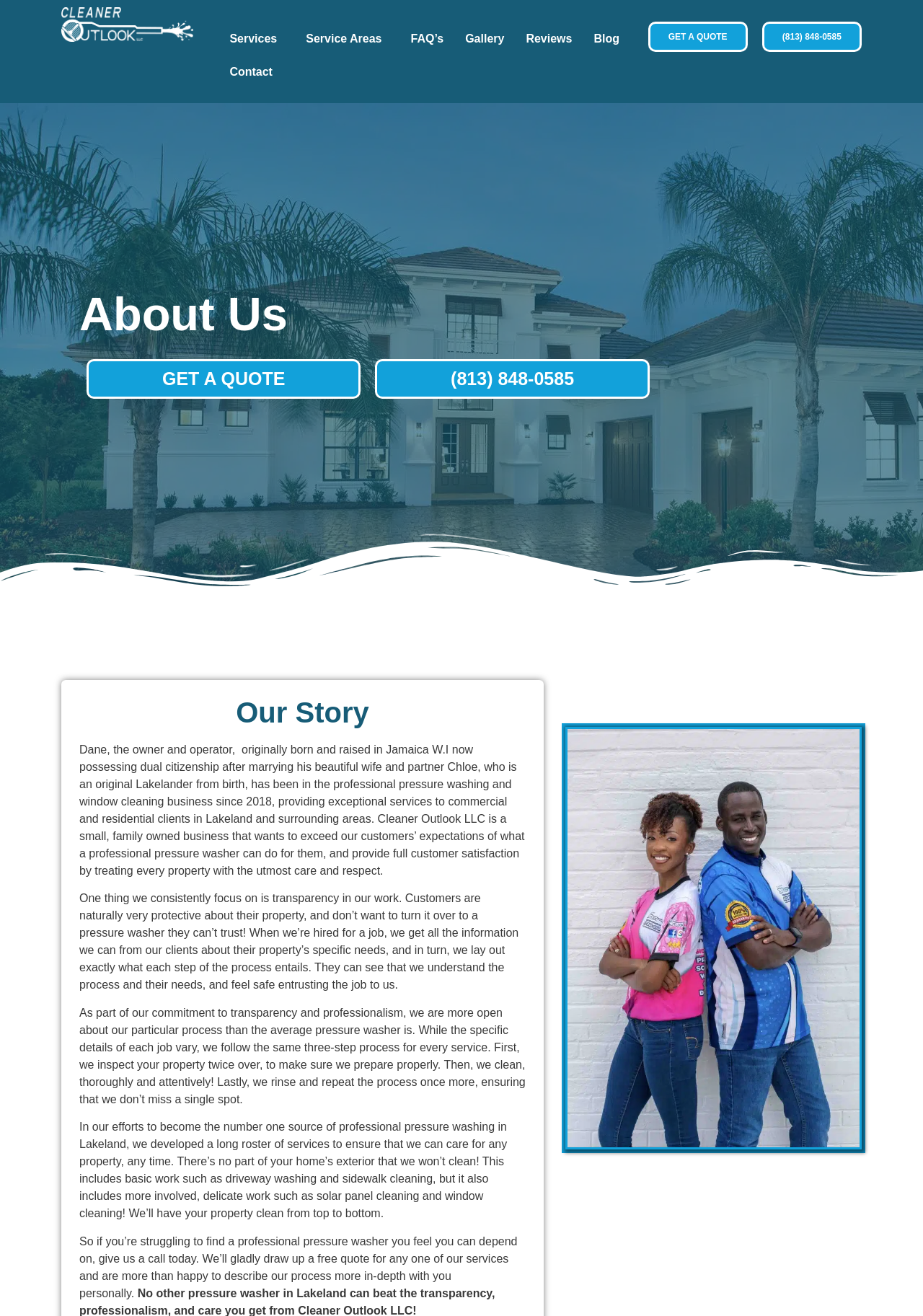Based on the image, please respond to the question with as much detail as possible:
What is the three-step process of the business?

The business's three-step process is described in the 'Our Story' section, where it is explained that they inspect the property twice, then clean thoroughly, and finally rinse and repeat the process to ensure everything is clean.